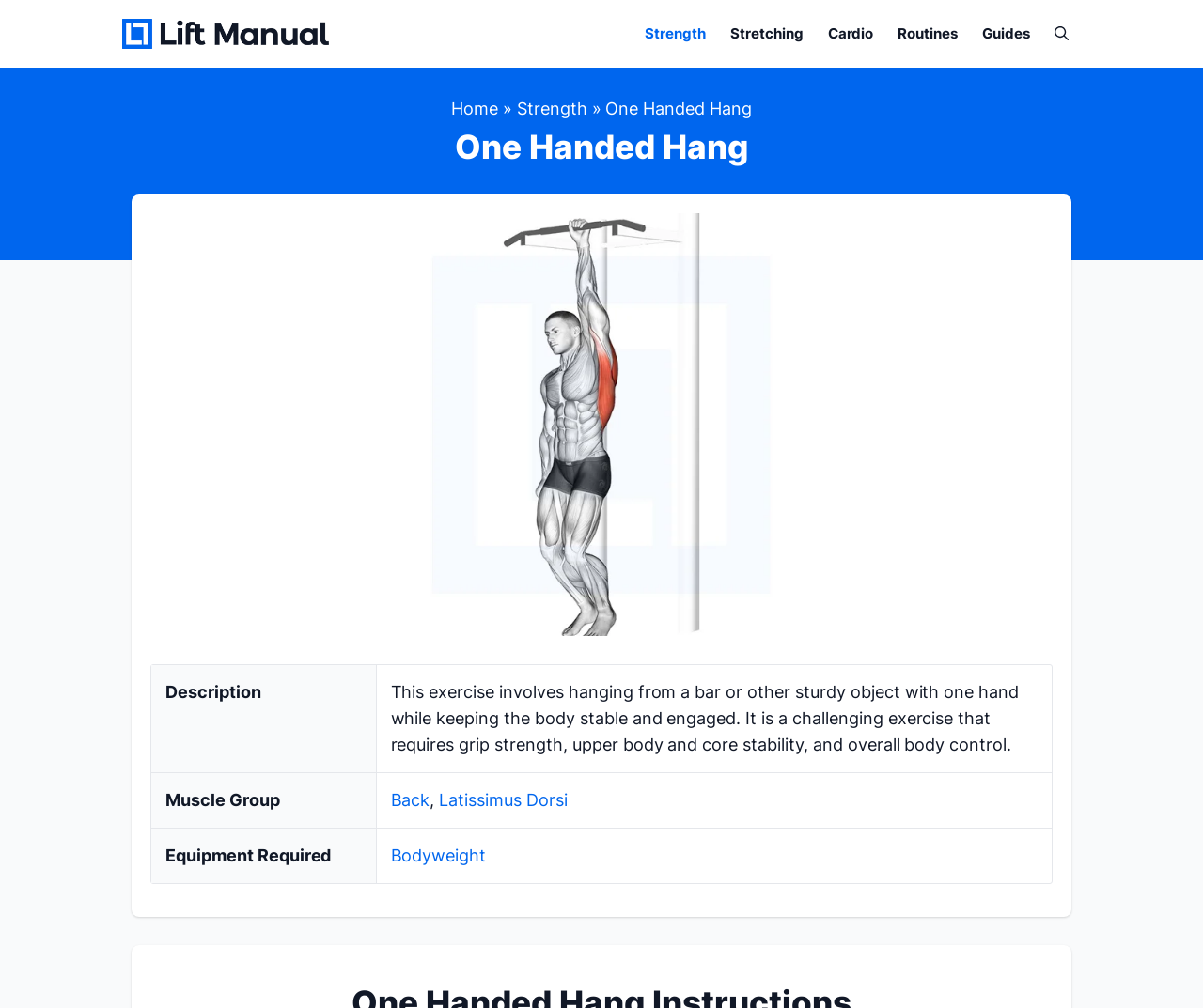Locate and generate the text content of the webpage's heading.

One Handed Hang